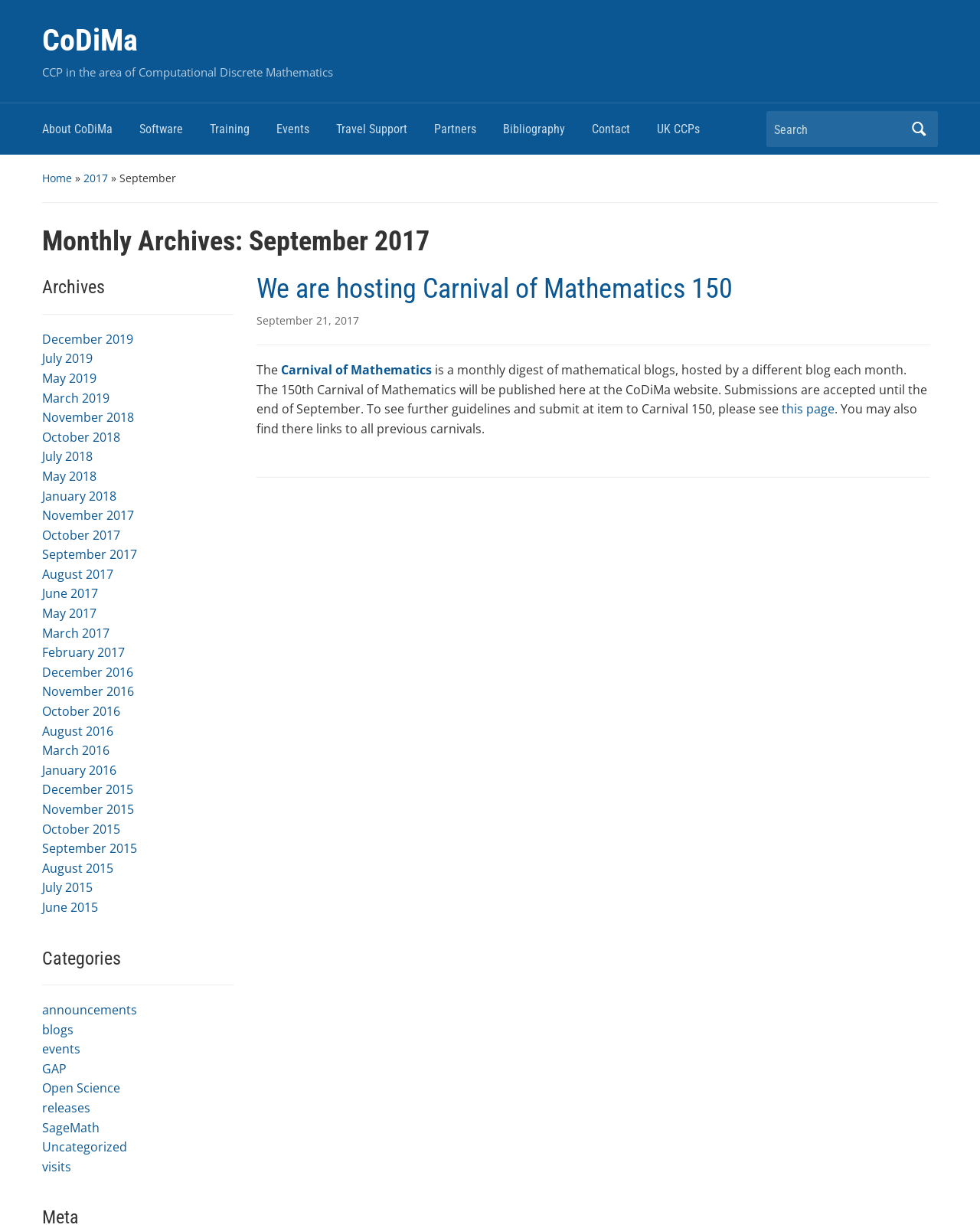Please provide a short answer using a single word or phrase for the question:
What is the title of the first blog post?

We are hosting Carnival of Mathematics 150